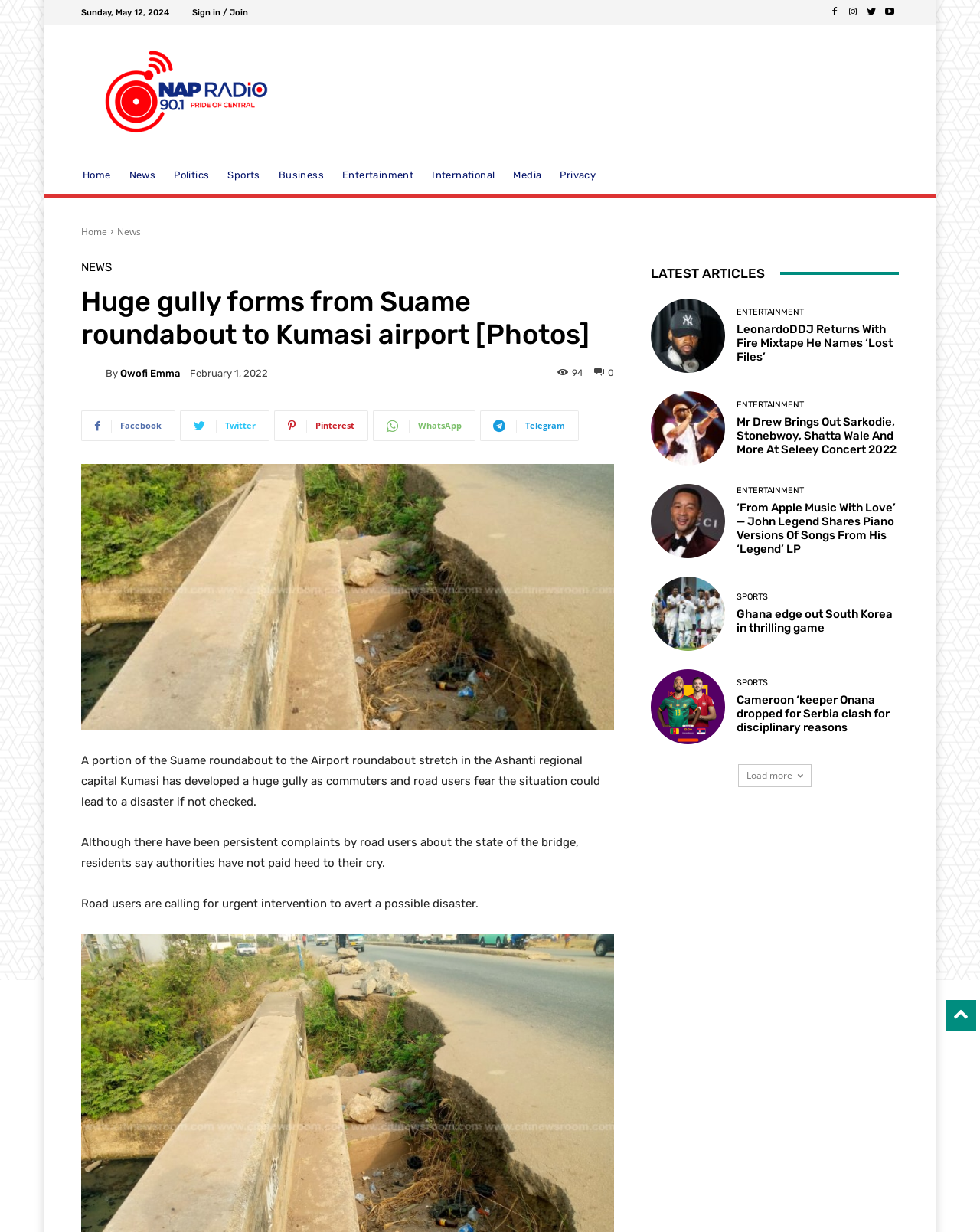Who wrote the main article?
Using the image, respond with a single word or phrase.

Qwofi Emma